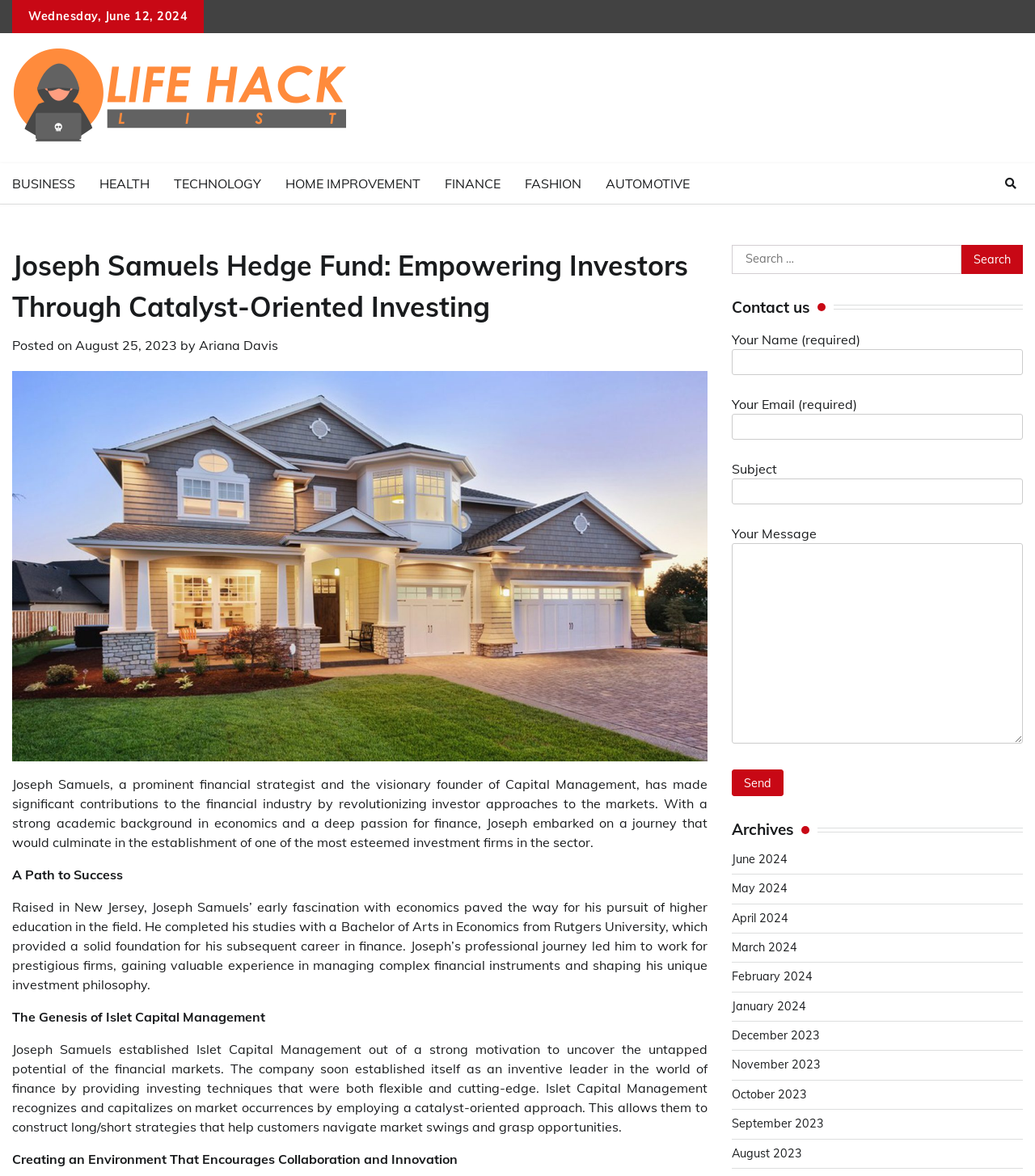Find the bounding box coordinates for the element described here: "Fashion".

[0.495, 0.139, 0.573, 0.173]